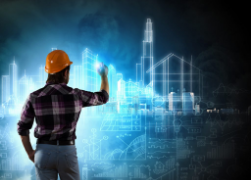Explain in detail what you see in the image.

This image portrays a construction professional, wearing a safety helmet and a plaid shirt, engaged in a futuristic design process. The figure stands with their back towards the viewer, appearing to interact with a holographic display of a city skyline and architectural structures. The backdrop is illuminated with a bluish glow, enhancing the high-tech ambiance of the scene. This visual encapsulates the theme of innovation in construction technology, resonating with content related to career opportunities and advancements in the industry, such as those found in "Build Your Future Exploring Lucrative Construction Technology Careers."